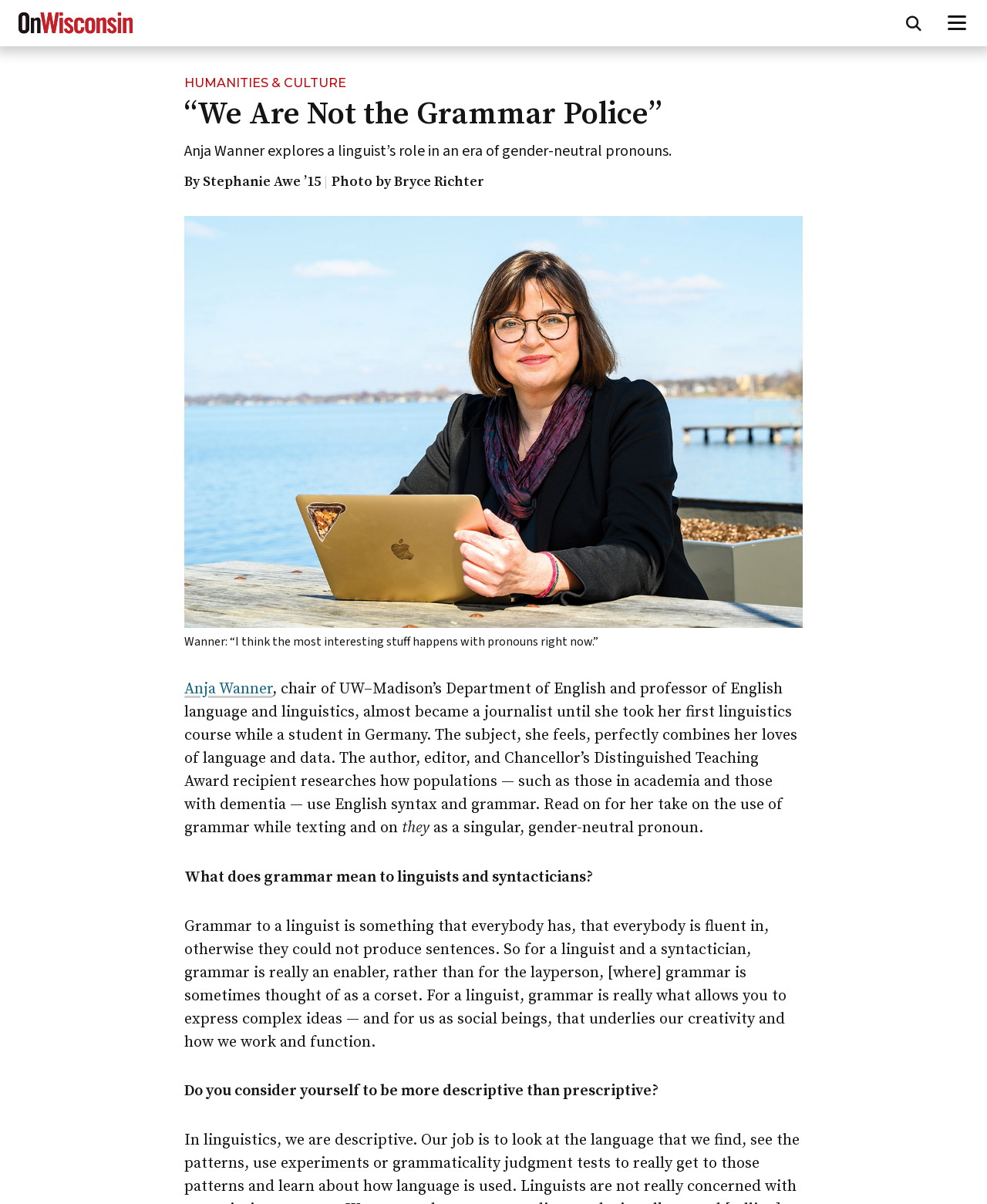Find the primary header on the webpage and provide its text.

“We Are Not the Grammar Police”